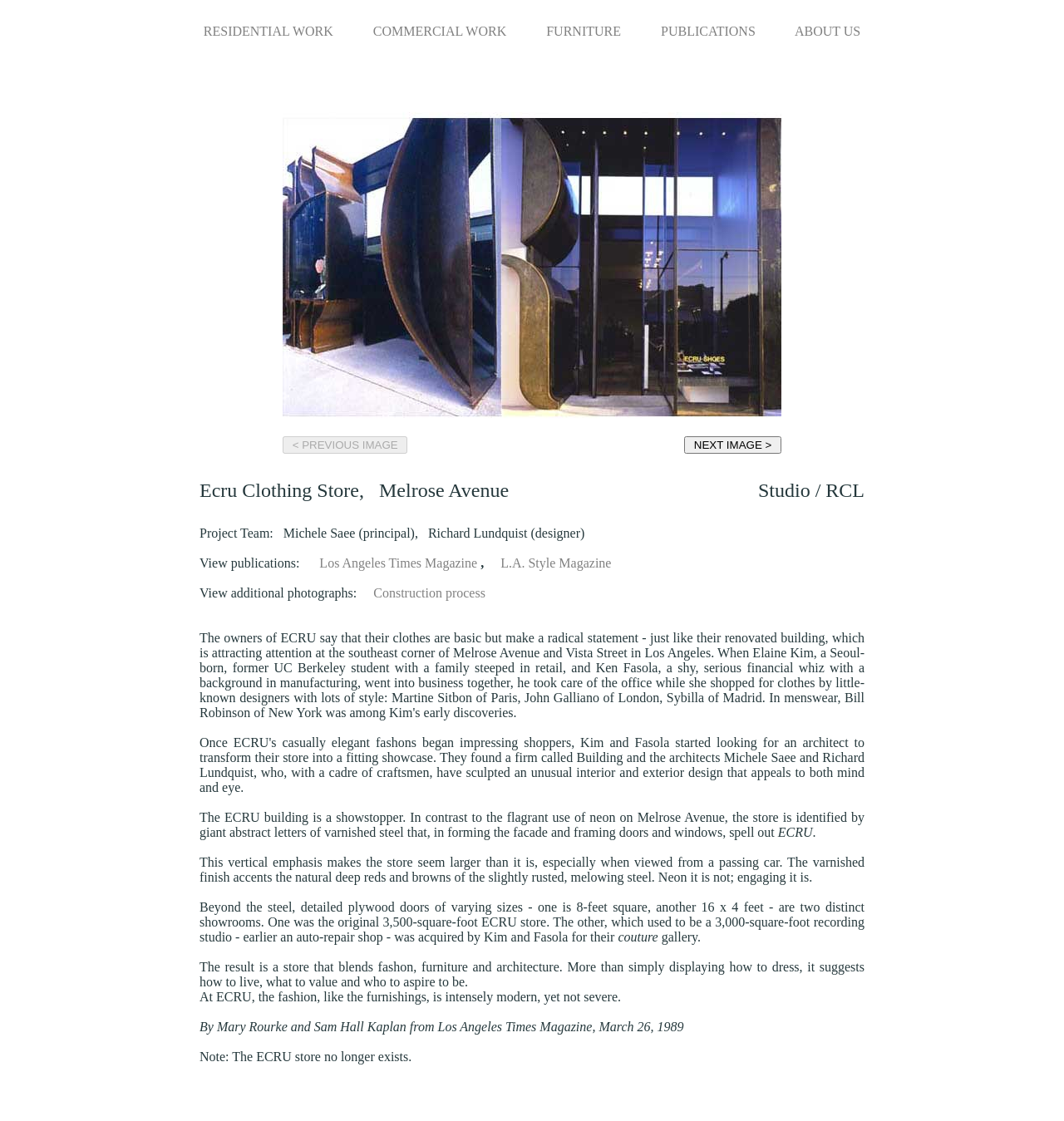Can you determine the bounding box coordinates of the area that needs to be clicked to fulfill the following instruction: "View the 'Construction process' photographs"?

[0.351, 0.523, 0.456, 0.535]